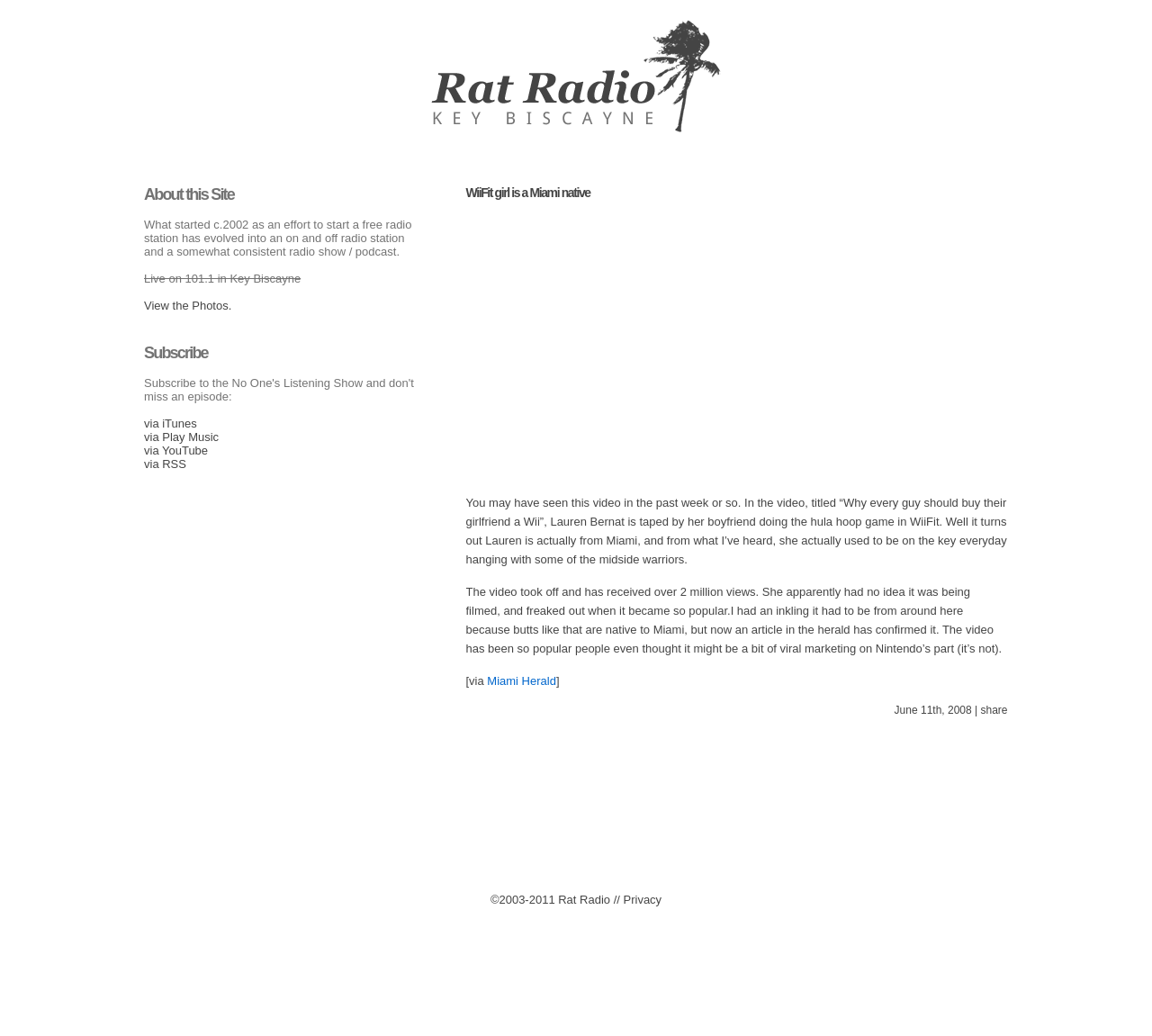Where is Lauren Bernat from?
Answer the question with as much detail as you can, using the image as a reference.

I found the answer by reading the text in the webpage, which mentions 'Well it turns out Lauren is actually from Miami, and from what I’ve heard, she actually used to be on the key everyday hanging with some of the midside warriors.'